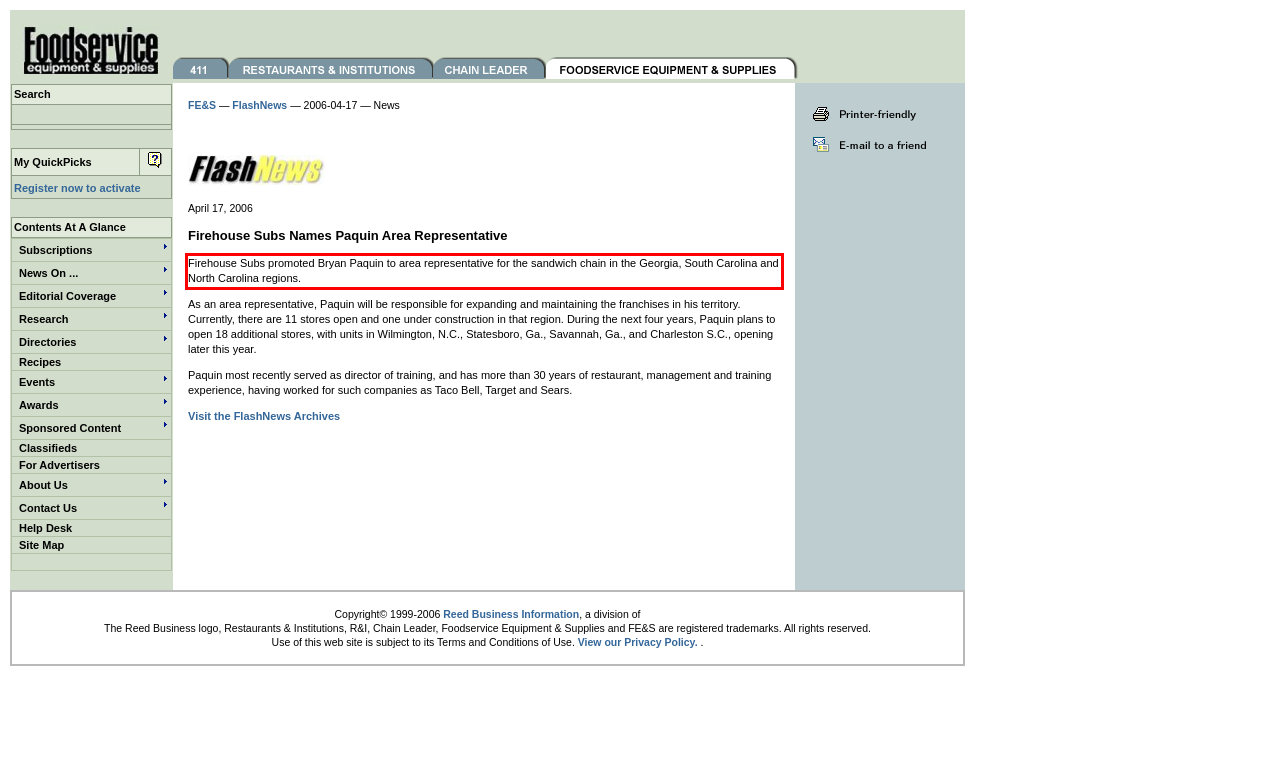Look at the provided screenshot of the webpage and perform OCR on the text within the red bounding box.

Firehouse Subs promoted Bryan Paquin to area representative for the sandwich chain in the Georgia, South Carolina and North Carolina regions.